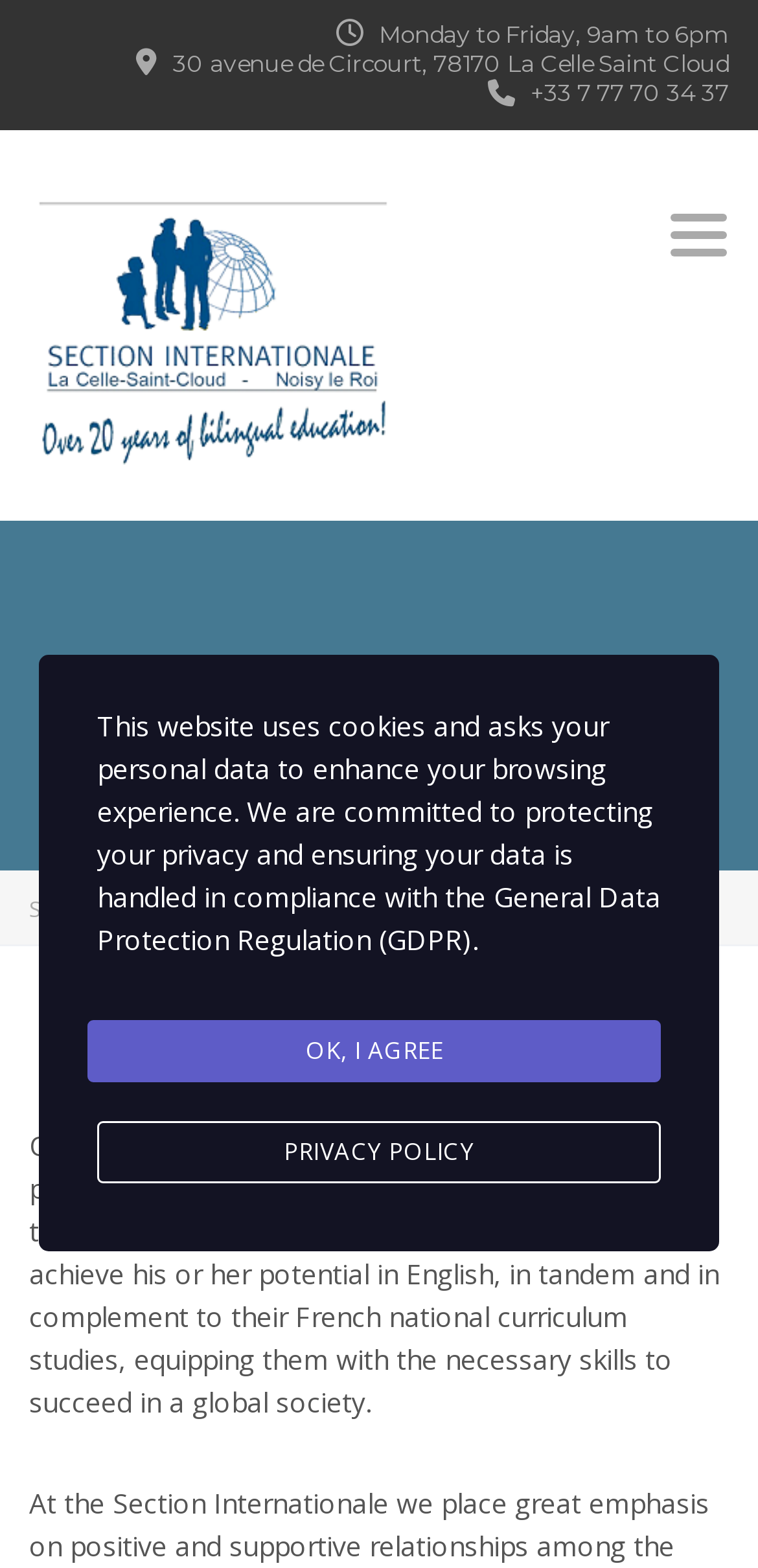By analyzing the image, answer the following question with a detailed response: What is the aim of the association?

I found the aim of the association by reading the static text element that says 'Our aim is to enrich our students’ education...' which is located in the middle of the page.